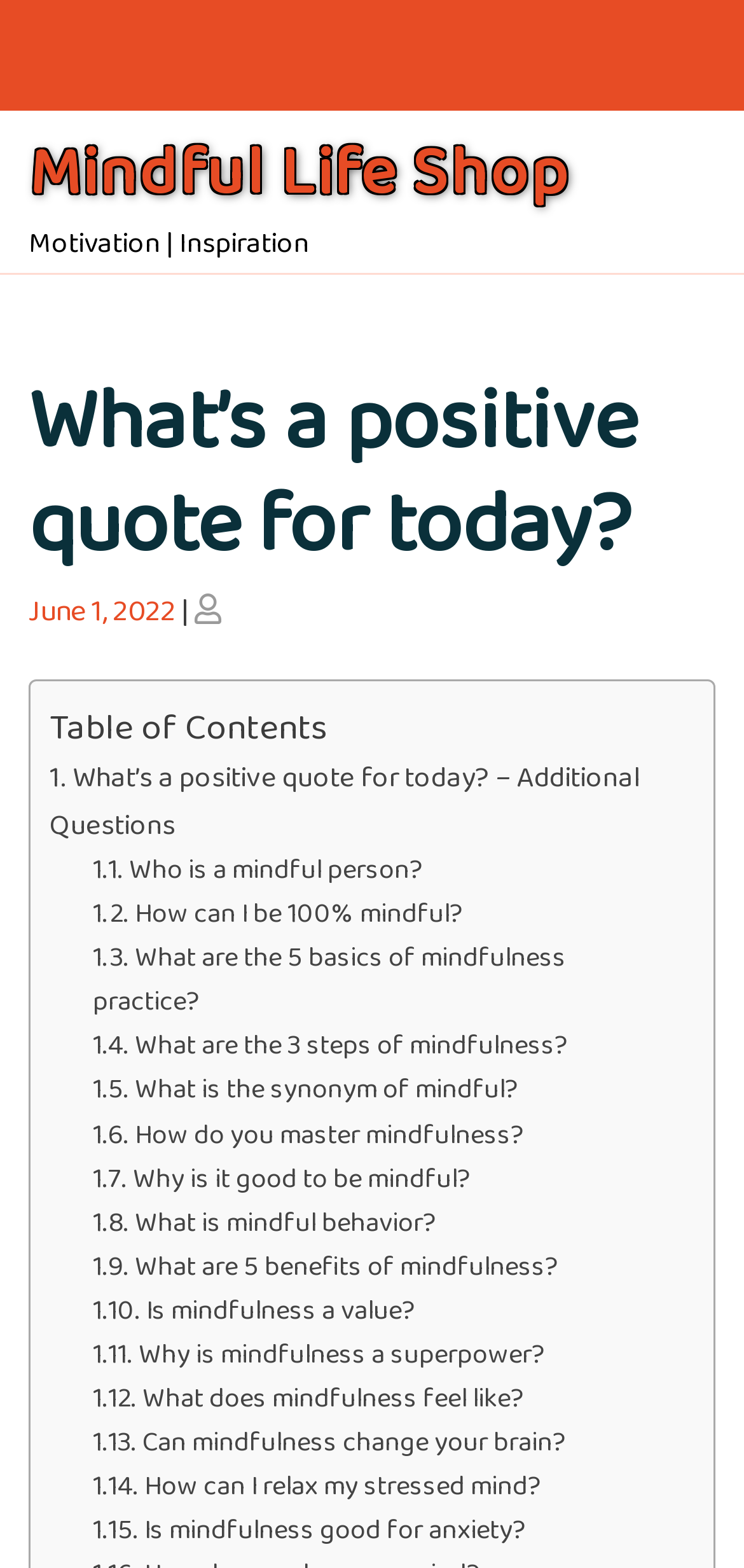Determine the bounding box coordinates for the area that should be clicked to carry out the following instruction: "View the post details on 'June 1, 2022'".

[0.038, 0.375, 0.236, 0.403]